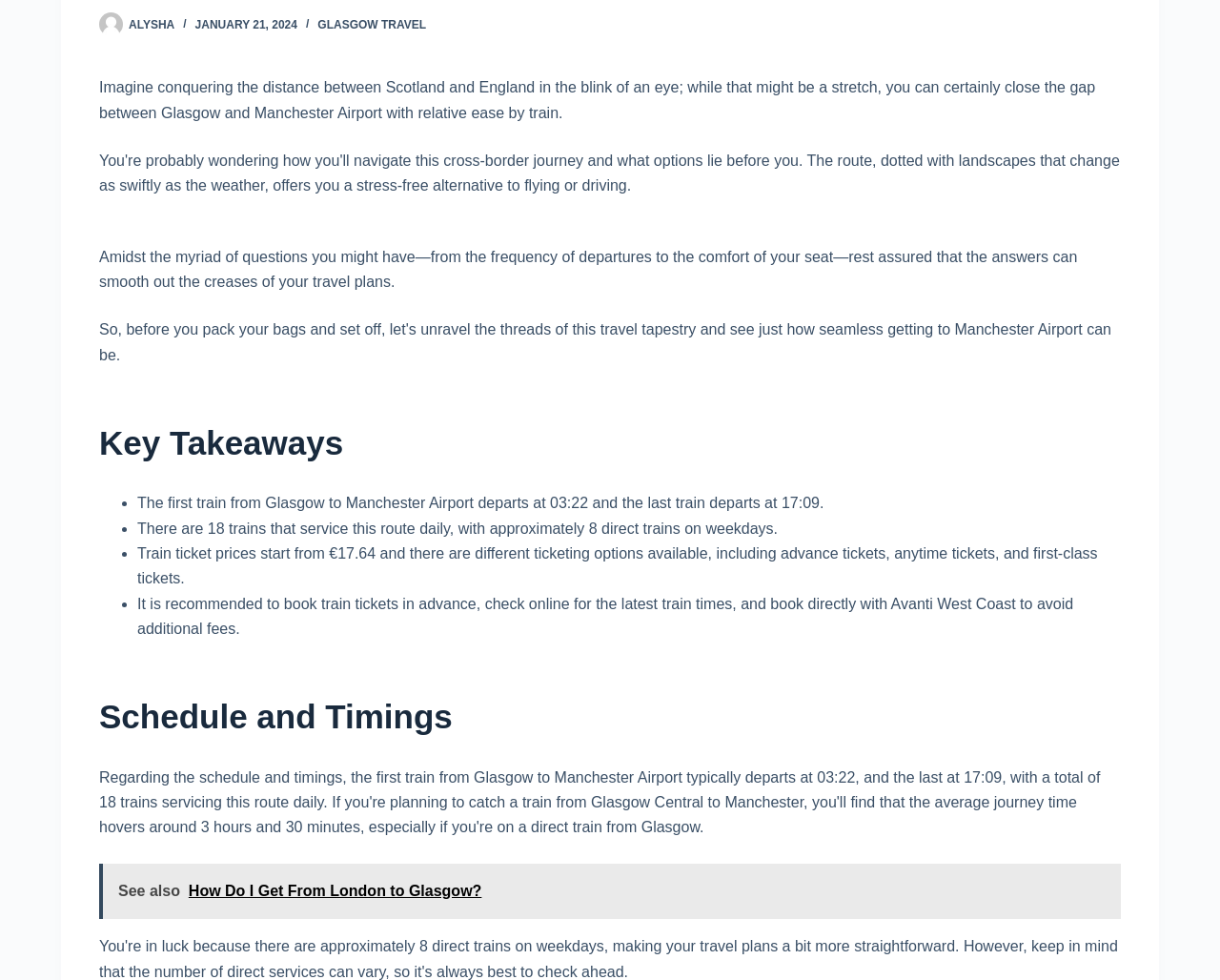Use one word or a short phrase to answer the question provided: 
What is recommended when booking train tickets?

Book in advance